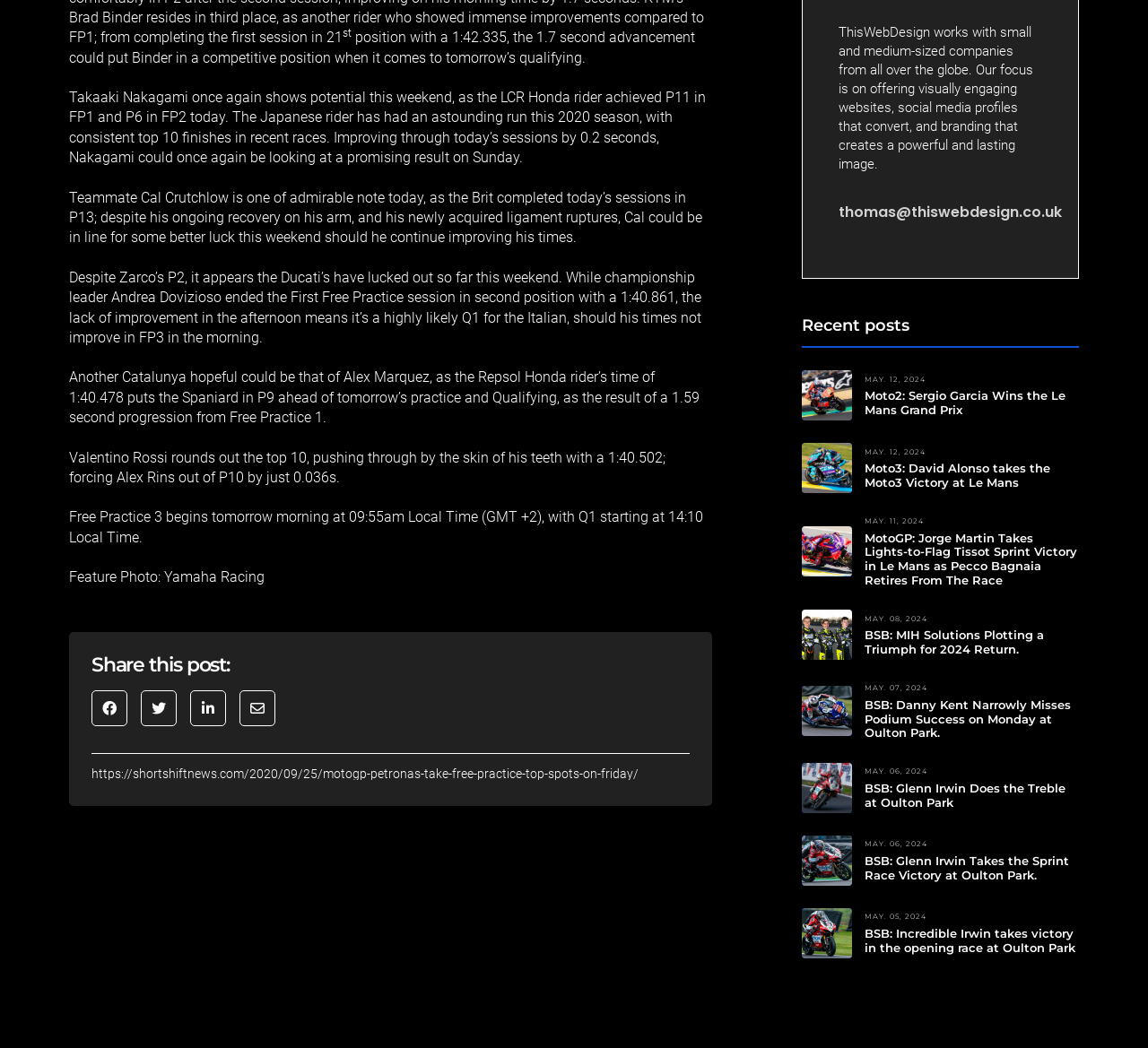Given the webpage screenshot, identify the bounding box of the UI element that matches this description: "thomas@thiswebdesign.co.uk".

[0.731, 0.191, 0.929, 0.214]